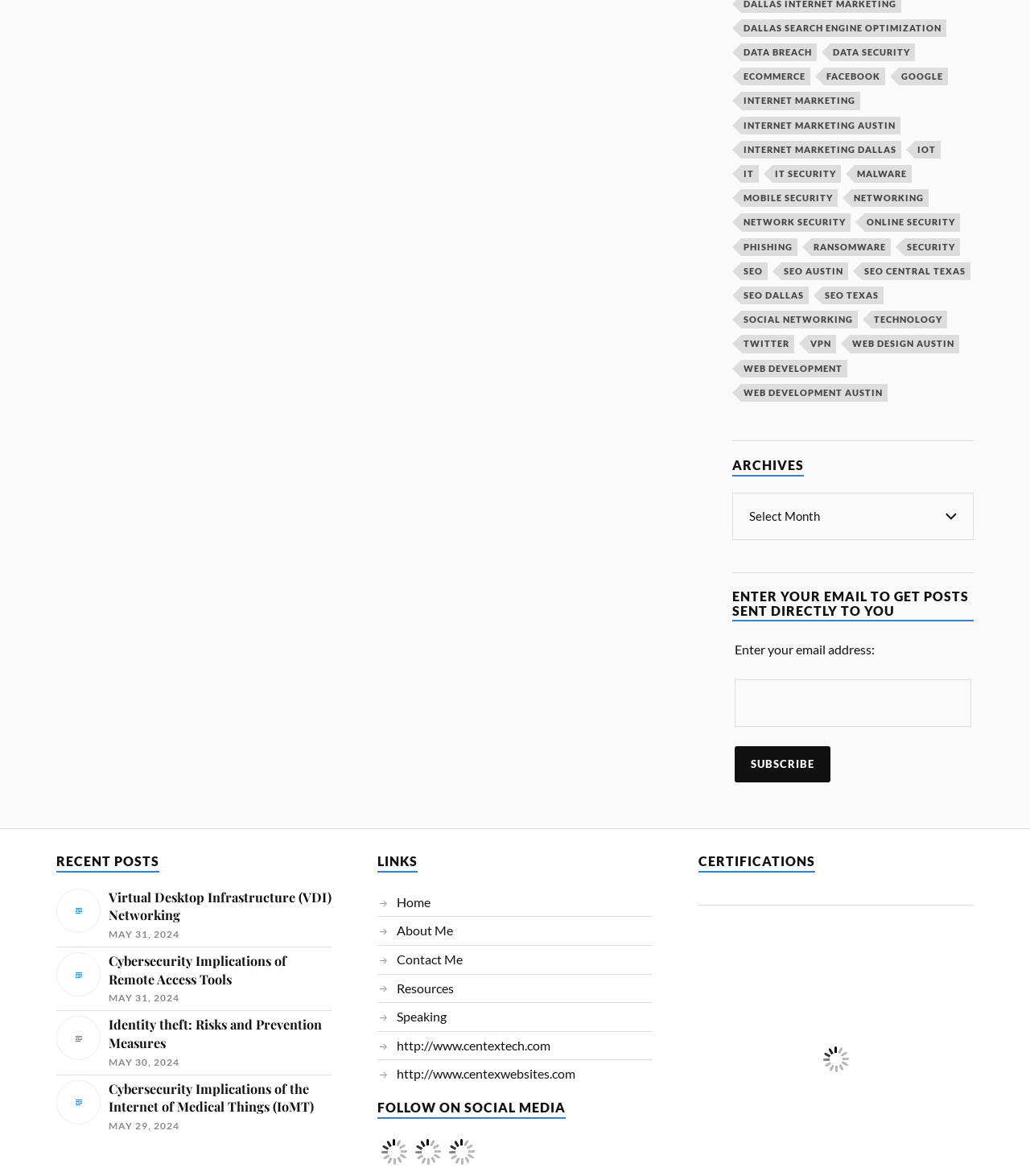Find the bounding box coordinates for the area that should be clicked to accomplish the instruction: "Click on 'Dallas Search Engine Optimization'".

[0.72, 0.016, 0.919, 0.031]